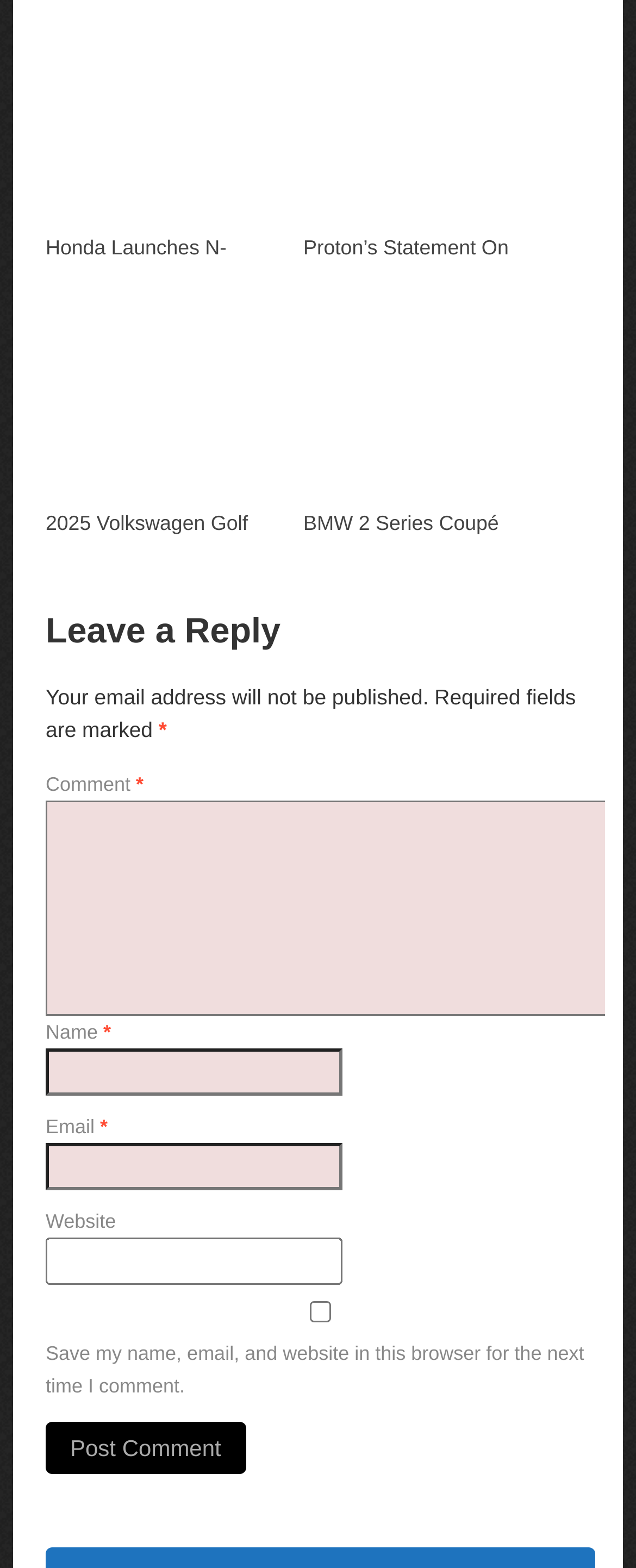Using the provided description parent_node: Comment * name="comment", find the bounding box coordinates for the UI element. Provide the coordinates in (top-left x, top-left y, bottom-right x, bottom-right y) format, ensuring all values are between 0 and 1.

[0.072, 0.51, 0.965, 0.647]